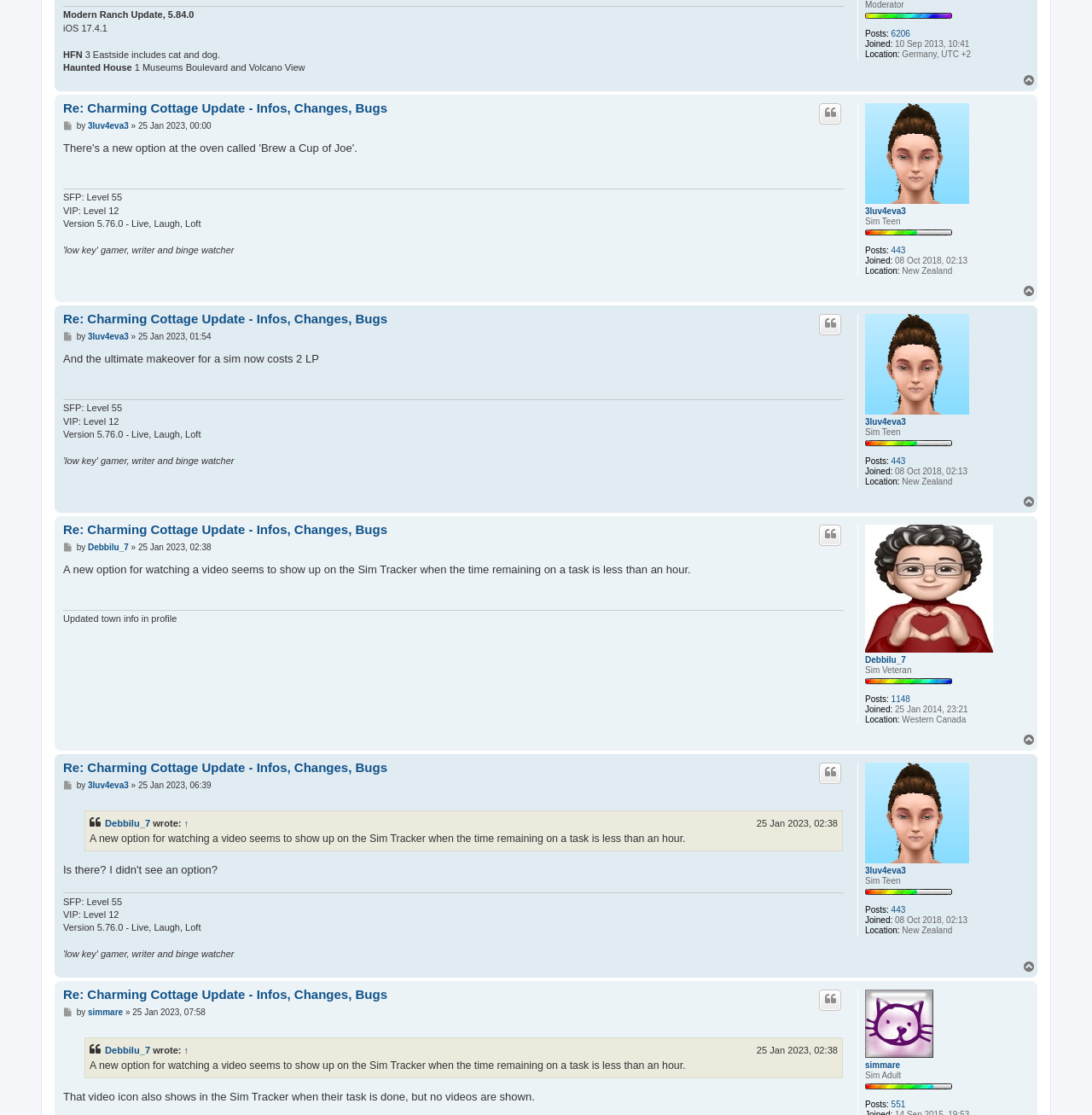Based on what you see in the screenshot, provide a thorough answer to this question: What is the location of the second user?

I looked at the user information sections and found the location of the second user, which is New Zealand.